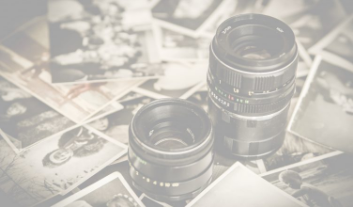What is the aesthetic of the camera lenses?
Using the visual information, answer the question in a single word or phrase.

Vintage